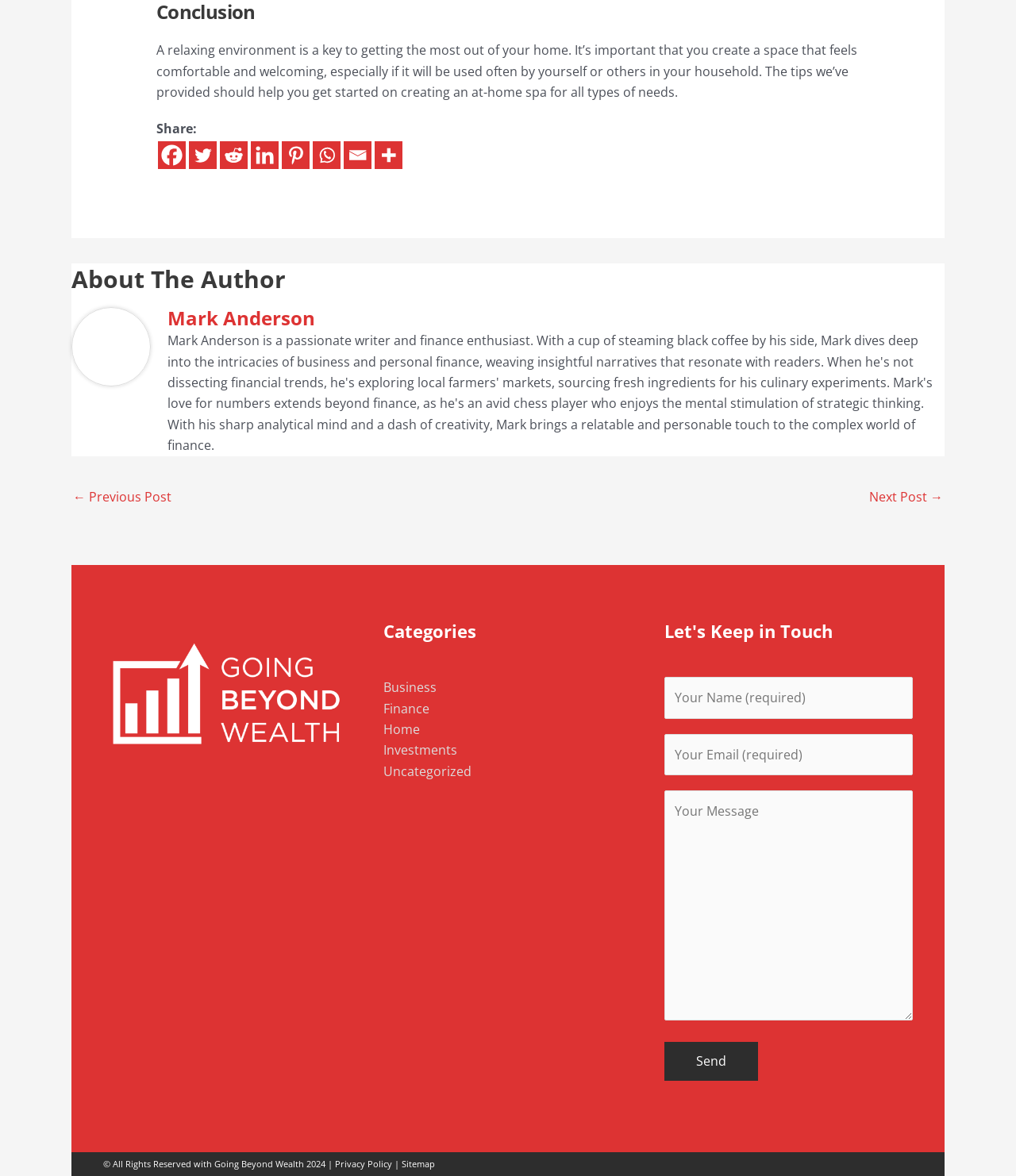Please identify the bounding box coordinates of the area I need to click to accomplish the following instruction: "Contact us".

[0.654, 0.576, 0.898, 0.611]